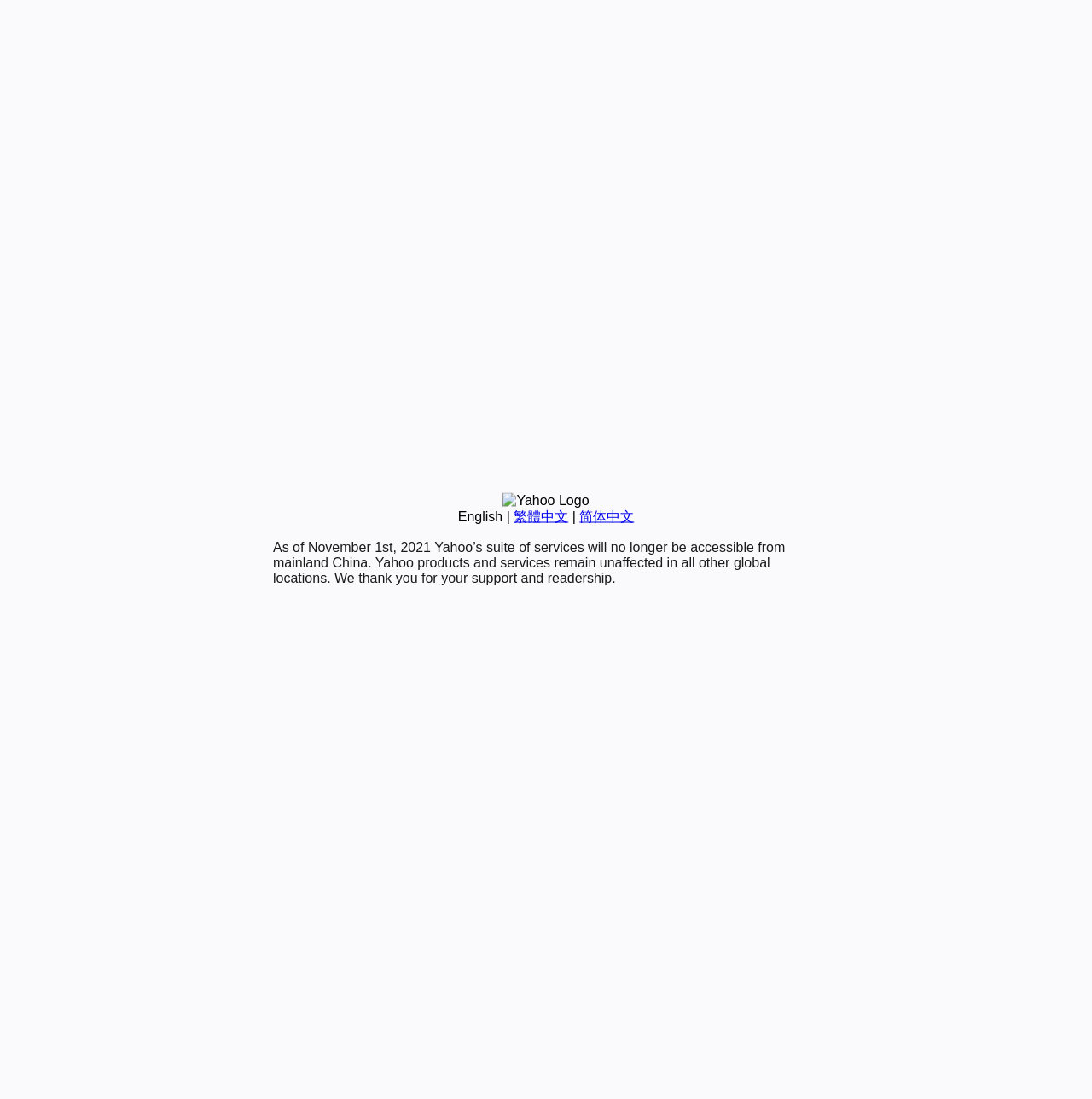Locate the bounding box for the described UI element: "English". Ensure the coordinates are four float numbers between 0 and 1, formatted as [left, top, right, bottom].

[0.419, 0.463, 0.46, 0.476]